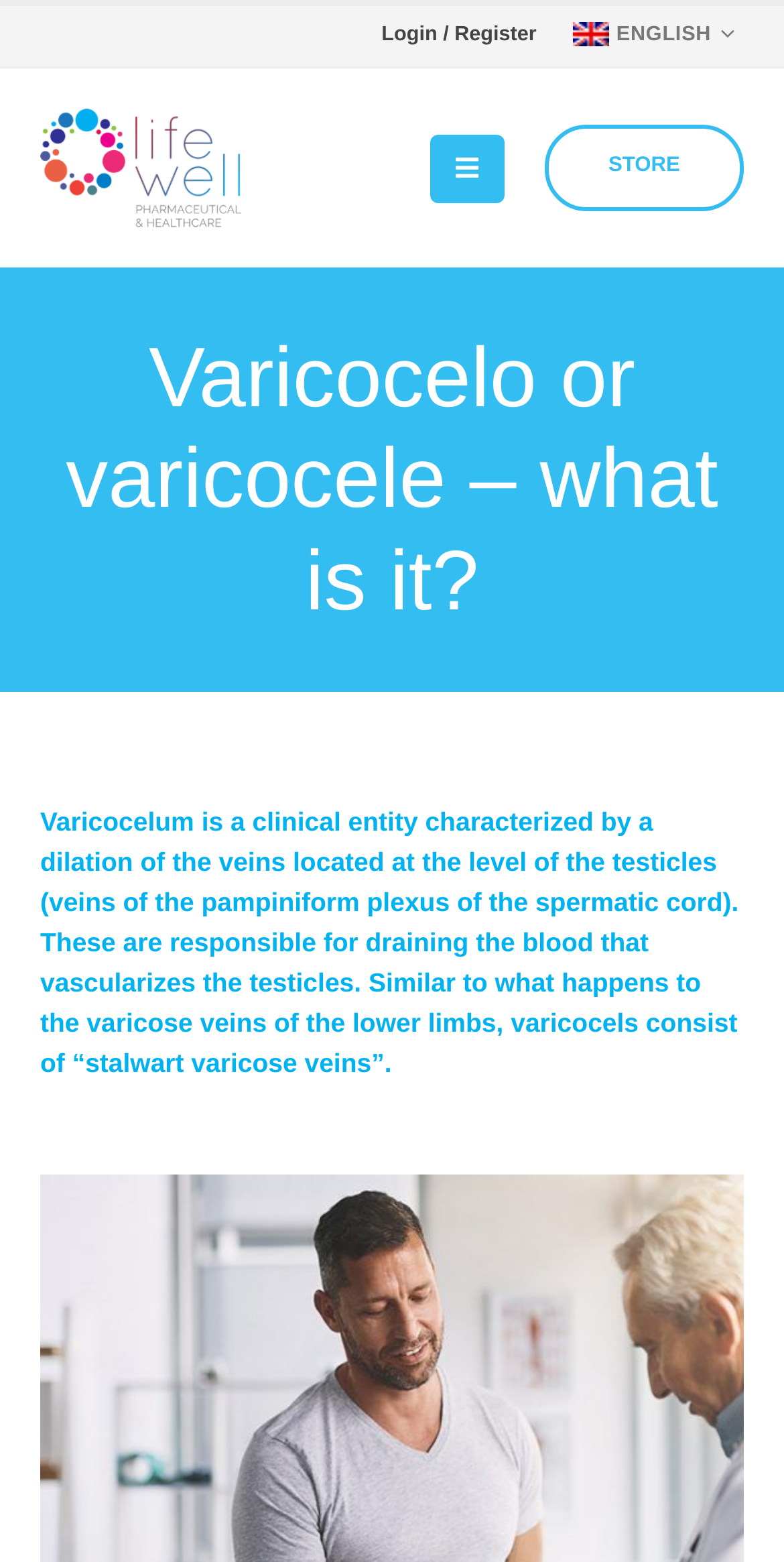Provide an in-depth caption for the webpage.

The webpage is about Varicocelo or varicocele, a clinical entity characterized by a dilation of the veins located at the level of the testicles. At the top, there are several links, including "Login / Register", "en ENGLISH", "LifeWell Portugal", "Mobile Menu", and "STORE". The "en ENGLISH" link has a small flag icon next to it. 

Below these links, there is a heading that reads "Varicocelo or varicocele – what is it?" followed by a paragraph of text that explains what varicocelo is. The text is divided into two sections, with a link at the bottom of the second section.

To the left of the heading and text, there are several links to different products, including "ClimaCare Gel Vaginal", "ClimaCare Sono e Tranquilidade", "ClimaCare Imunidade", "MagCare", "UriColi", and "UroProst". 

Further down the page, there is a section with the heading "DRUG INFORMATION" followed by several links to different drugs, including "Anette", "Blaxi", "Erepry", "Lowelle", "Metrius", "Minipop", "Redict", "Itam", "Vipam", "Vipmin", "Senshio", and "Sigmin".

At the bottom of the page, there is a copyright notice that reads "Copyright © 2022 LifeWell Pharmaceutical & Healthcare - All rights reserved. Created by" followed by a link to "onepixel.pt". There are also three social media links with icons, but no text.